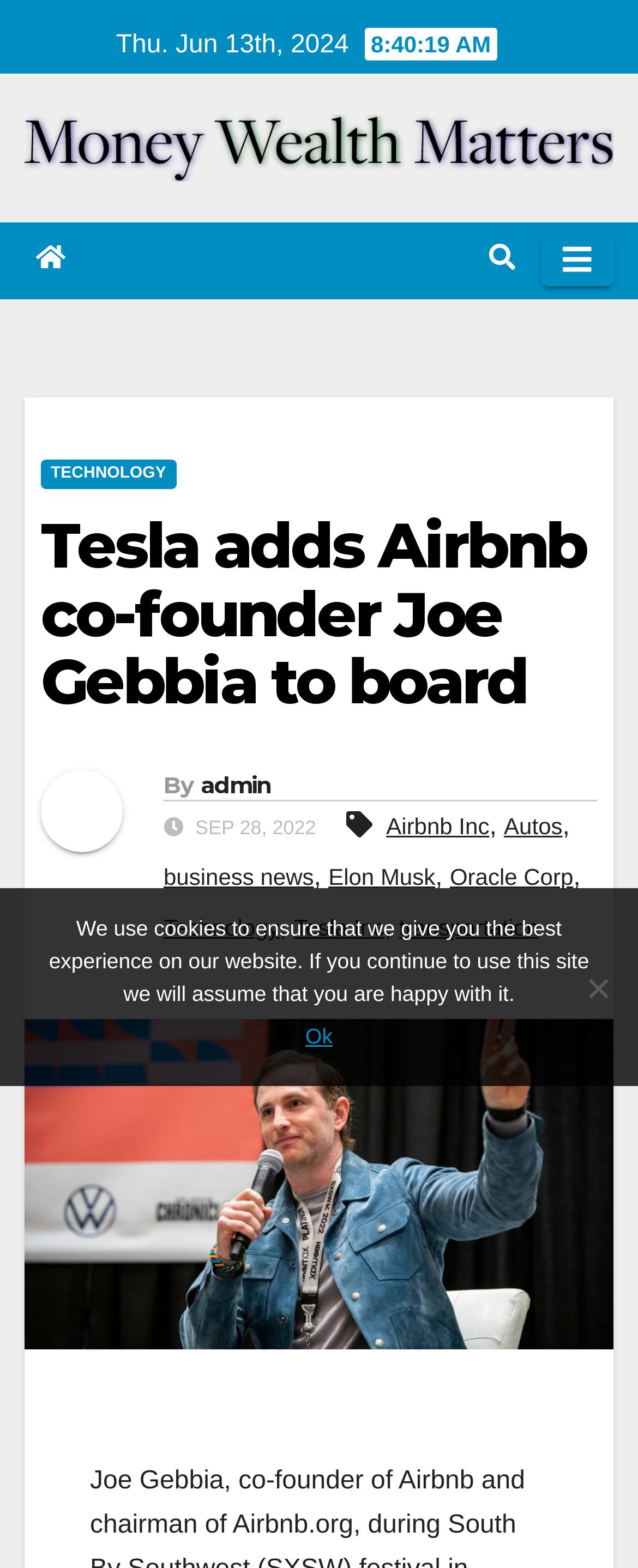Generate an in-depth caption that captures all aspects of the webpage.

The webpage appears to be a news article about Tesla adding Airbnb co-founder Joe Gebbia to its board. At the top, there is a date "Thu. Jun 13th, 2024" and a link to "Money Wealth Matters" with an accompanying image. Below this, there are several buttons and links, including a toggle navigation button and a button with an icon.

The main content of the article is headed by a title "Tesla adds Airbnb co-founder Joe Gebbia to board" with a permalink below it. The article is attributed to an author "admin" and has a publication date "SEP 28, 2022". The text is accompanied by several links to related topics, including "Airbnb Inc", "Autos", "business news", "Elon Musk", "Oracle Corp", "Technology", "Tesla Inc", and "transportation".

To the right of the article, there is a large image related to the article's content. At the bottom of the page, there is a cookie notice dialog with a message about the website's use of cookies and options to accept or decline.

Overall, the webpage has a simple layout with a focus on the main article and related links, along with some navigation and functional elements.